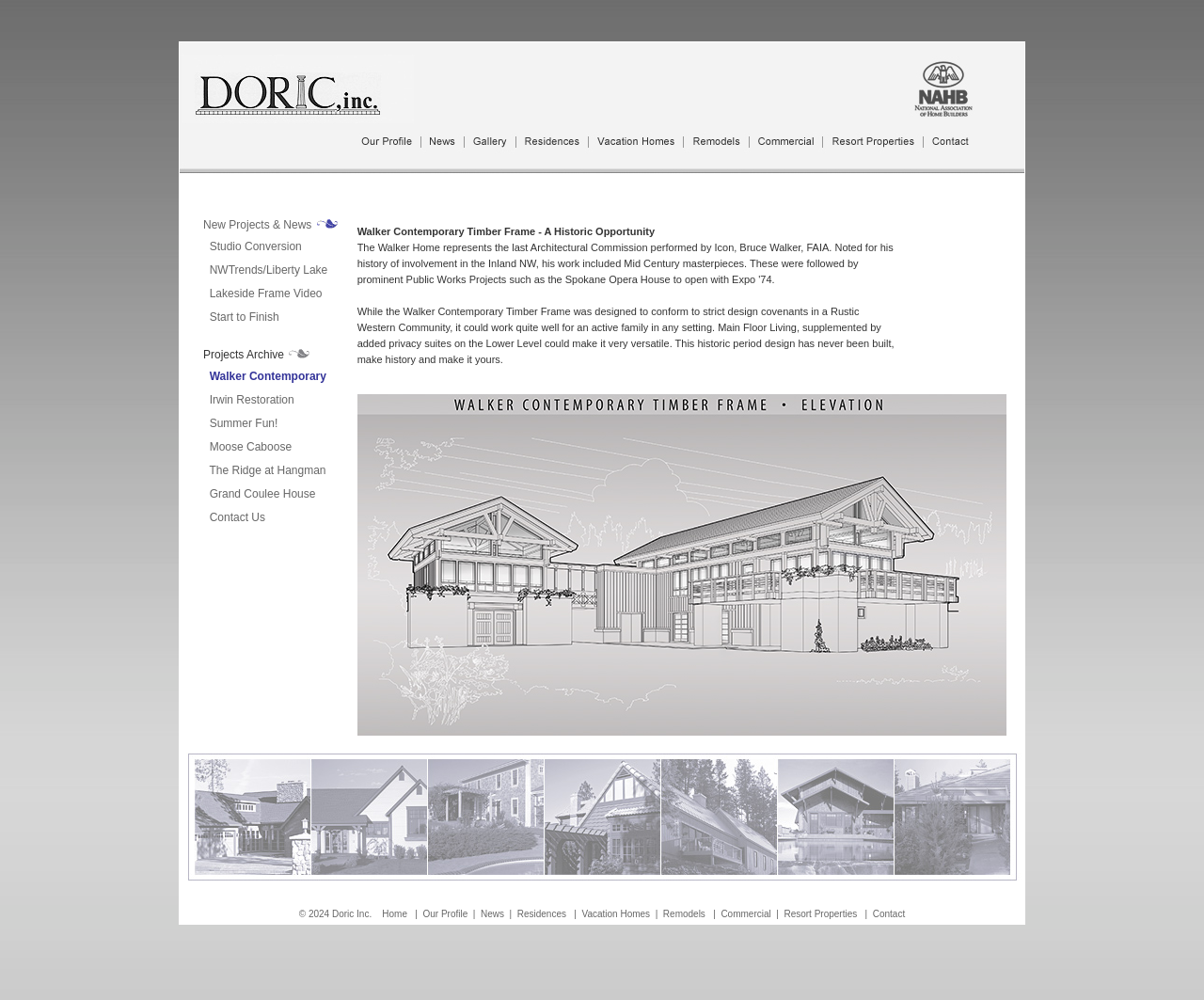Locate the coordinates of the bounding box for the clickable region that fulfills this instruction: "Contact Us".

[0.169, 0.511, 0.22, 0.524]